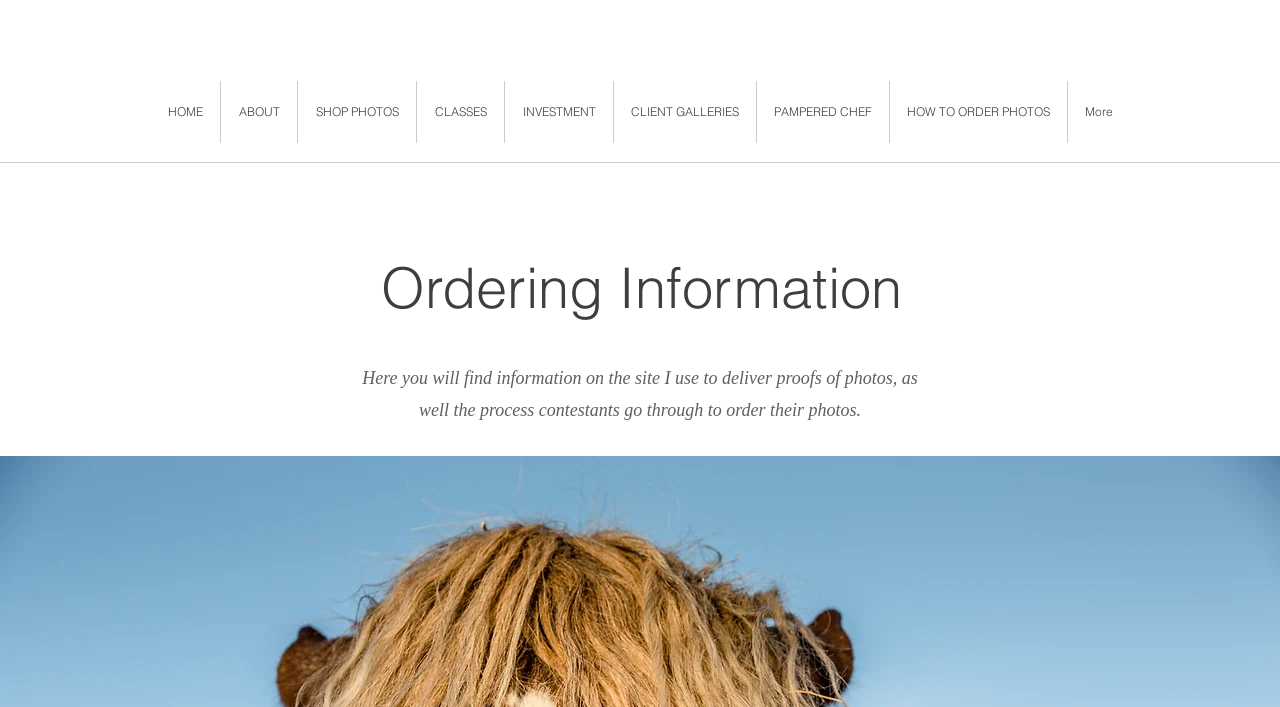Provide a short answer to the following question with just one word or phrase: How many navigation links are available?

9